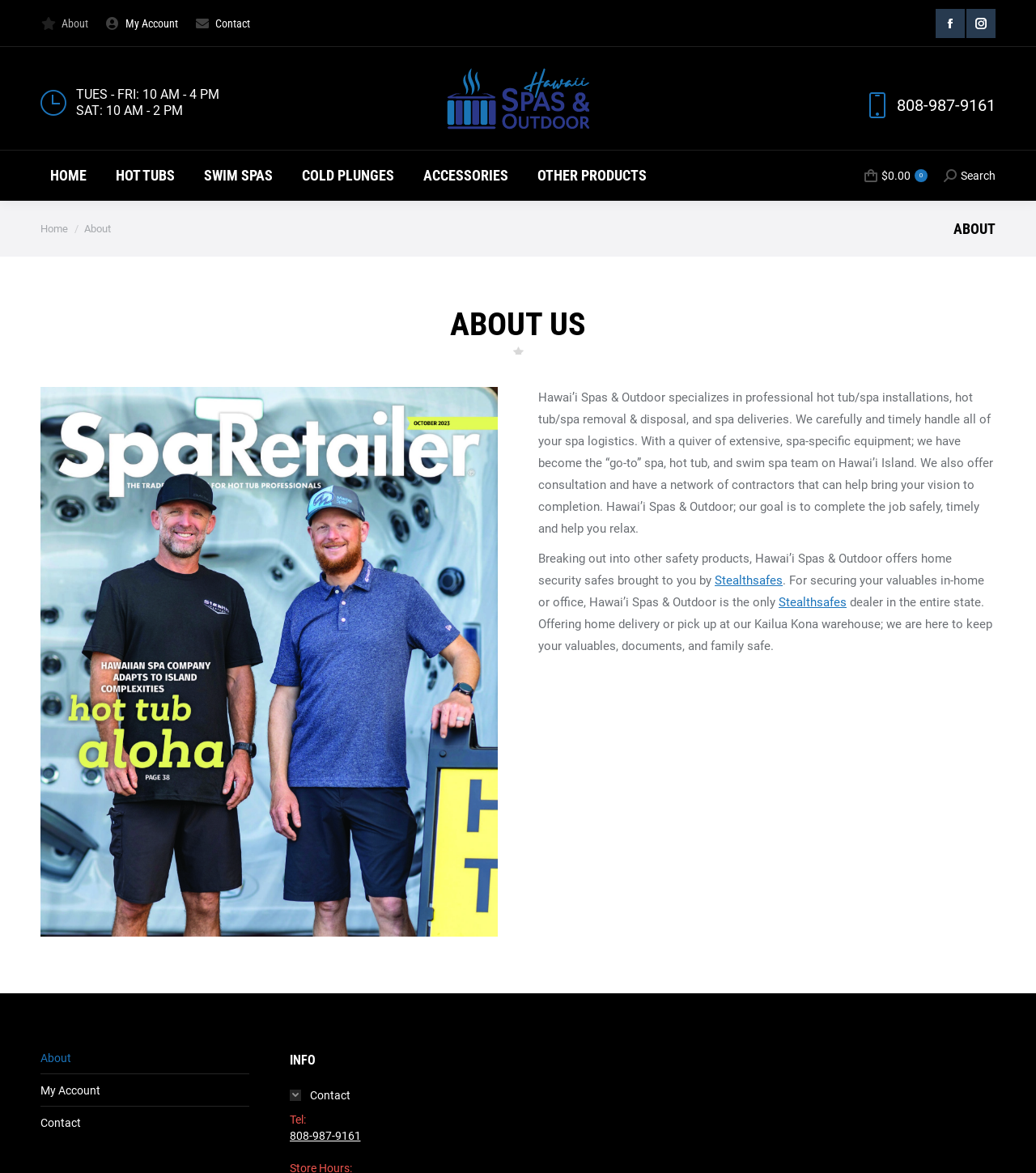Respond to the question with just a single word or phrase: 
What is the security product offered by the company?

Home security safes